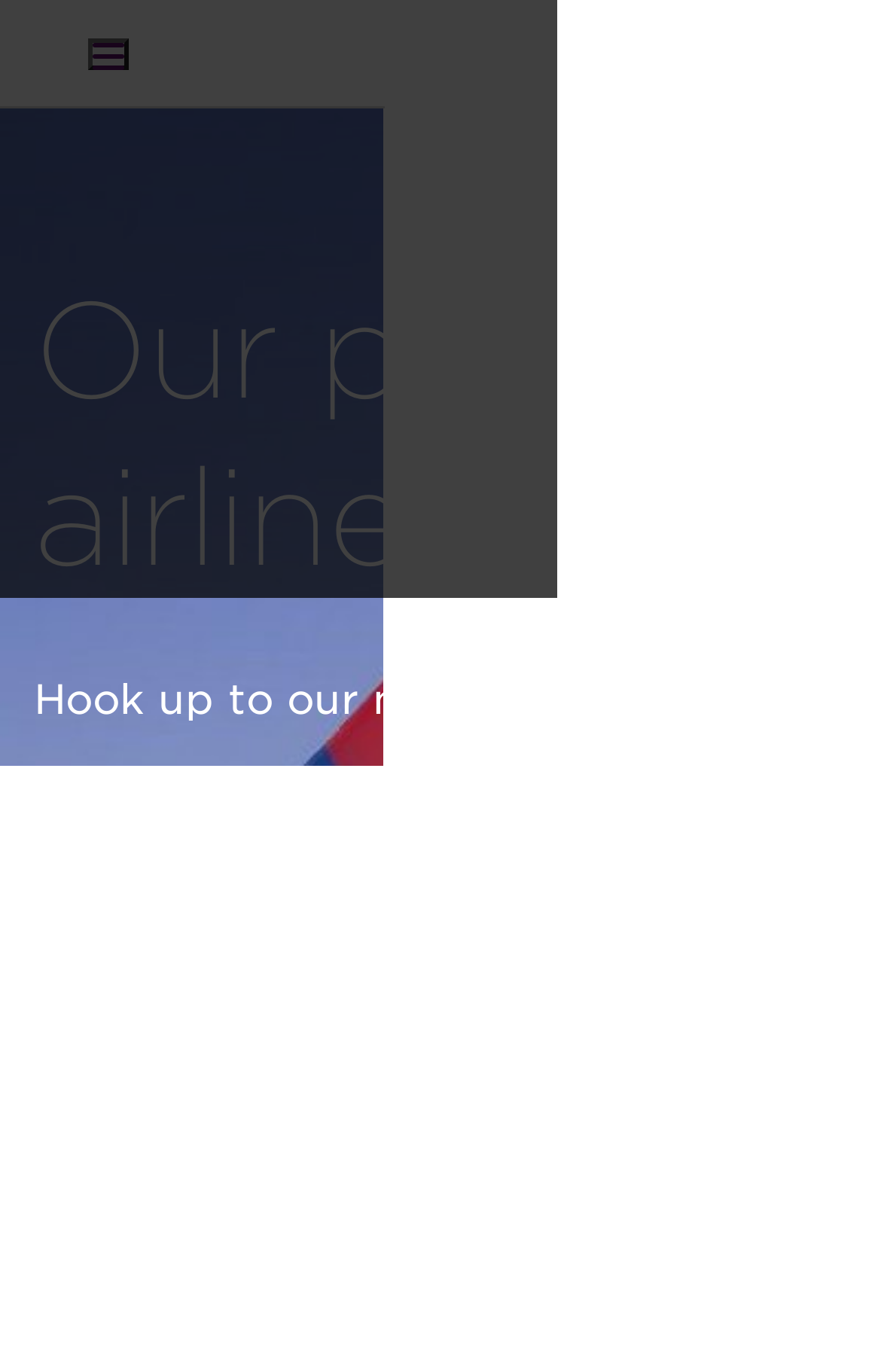What type of content is available on this webpage?
Refer to the screenshot and respond with a concise word or phrase.

Information